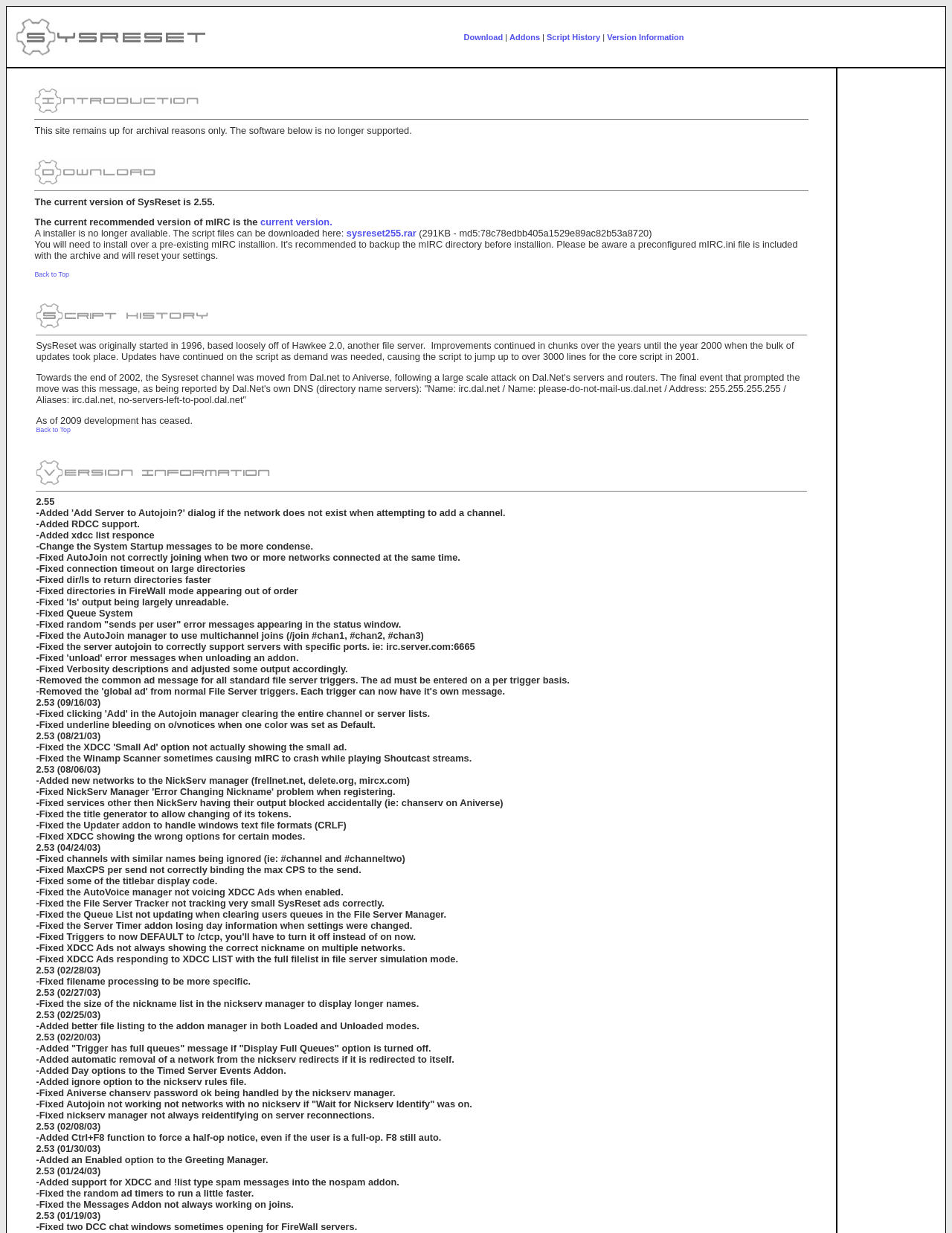Why is the website still up?
Using the visual information, answer the question in a single word or phrase.

Archival reasons